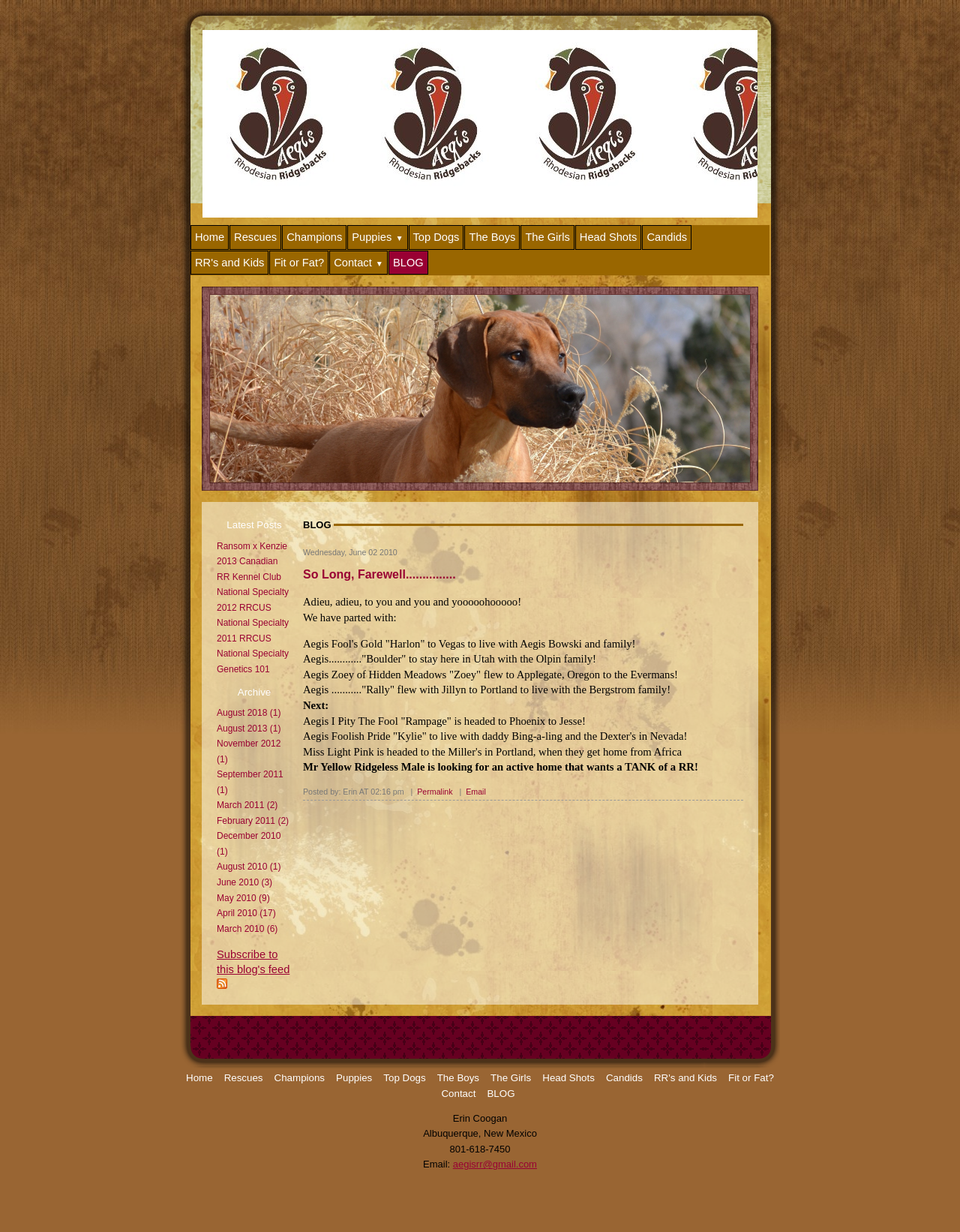What is the main topic of this website?
Provide a comprehensive and detailed answer to the question.

Based on the webpage structure and content, it appears that the main topic of this website is Rhodesian Ridgebacks, a breed of dog. The website has various sections and links related to the breed, such as show dogs, family pets, stud dogs, and rescue.